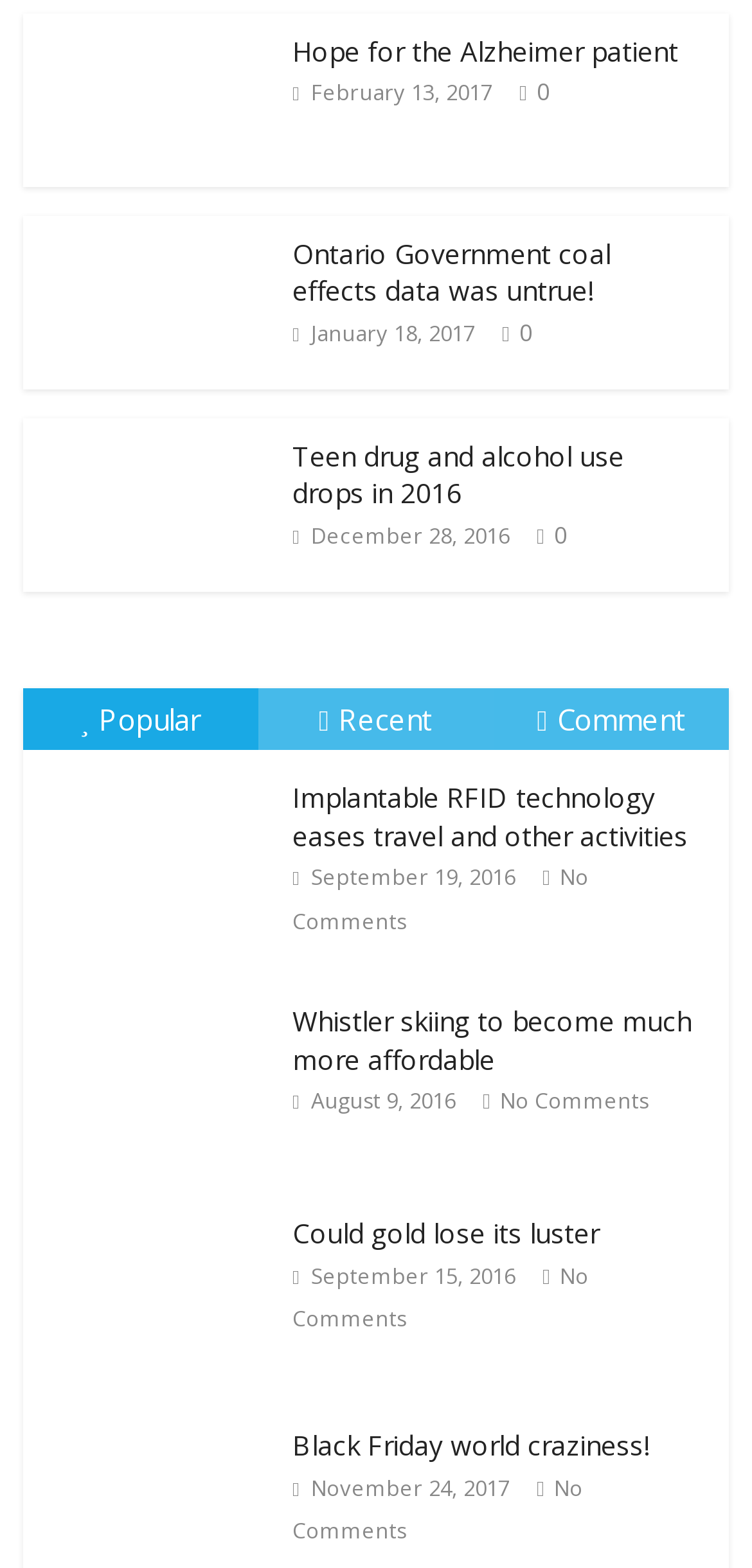Using the format (top-left x, top-left y, bottom-right x, bottom-right y), provide the bounding box coordinates for the described UI element. All values should be floating point numbers between 0 and 1: 0

[0.691, 0.201, 0.709, 0.222]